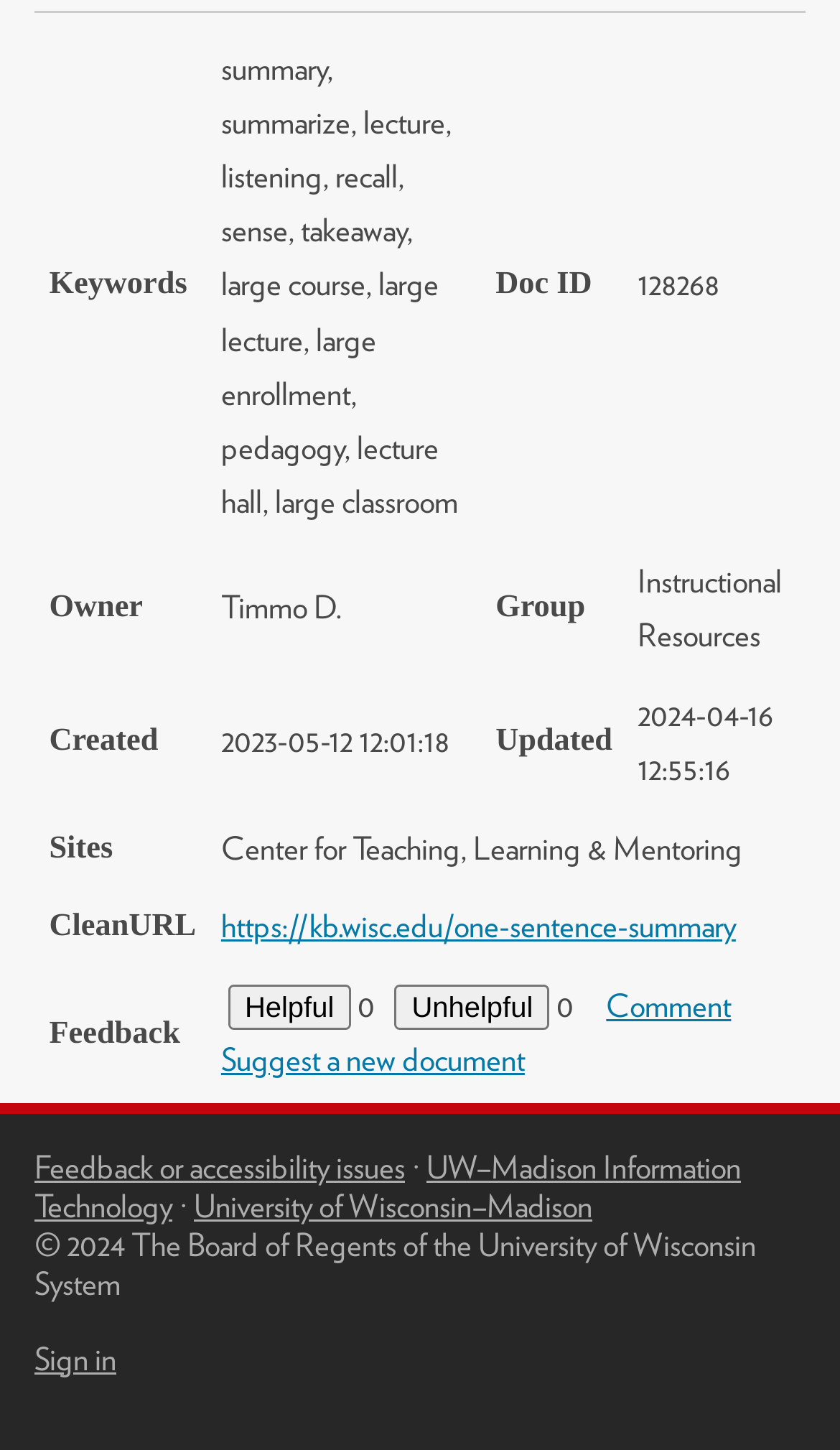From the element description: "Sign in", extract the bounding box coordinates of the UI element. The coordinates should be expressed as four float numbers between 0 and 1, in the order [left, top, right, bottom].

[0.041, 0.924, 0.138, 0.951]